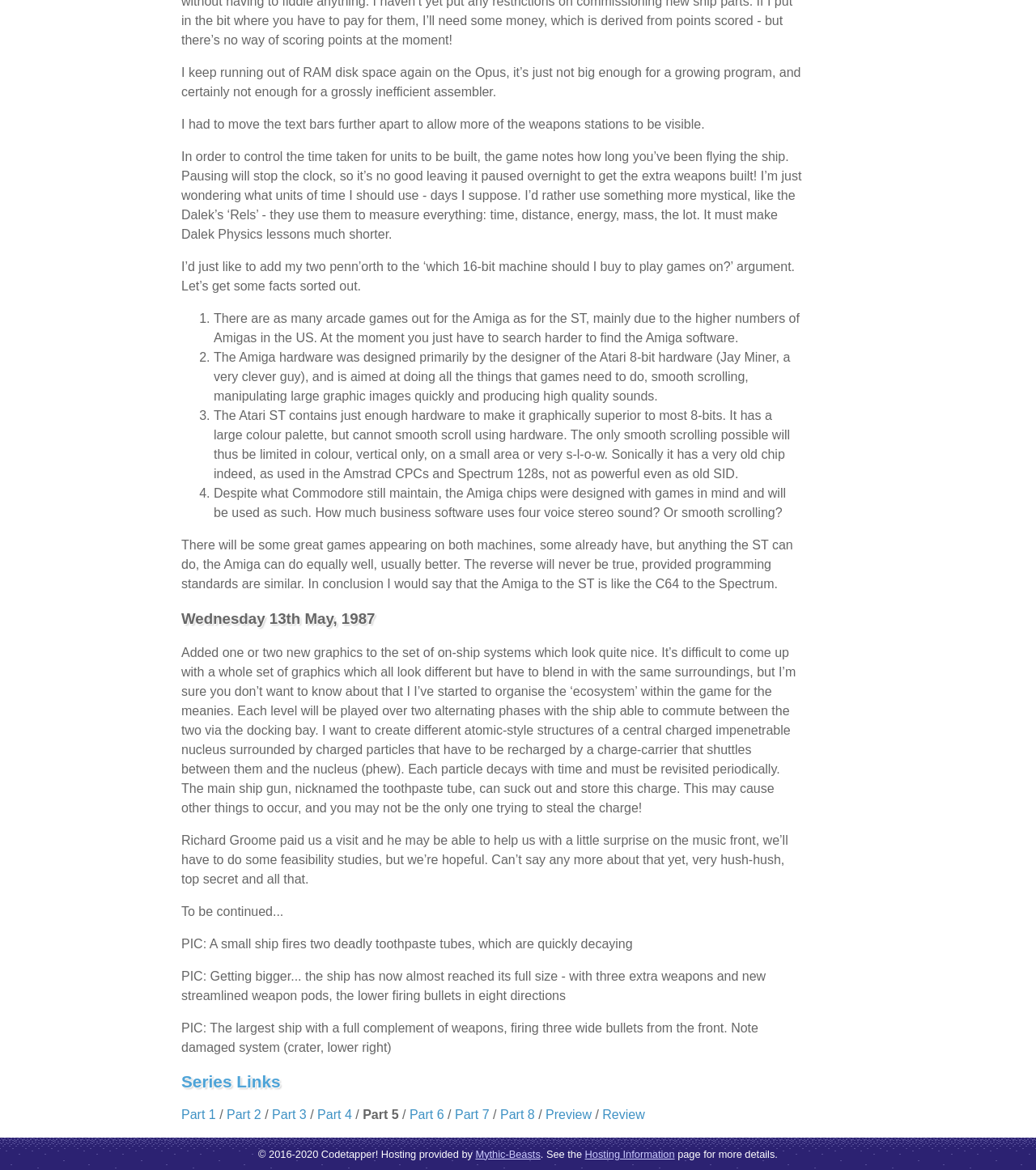Find the bounding box coordinates of the element you need to click on to perform this action: 'Click on the 'Outstanding Health Tips' link'. The coordinates should be represented by four float values between 0 and 1, in the format [left, top, right, bottom].

None